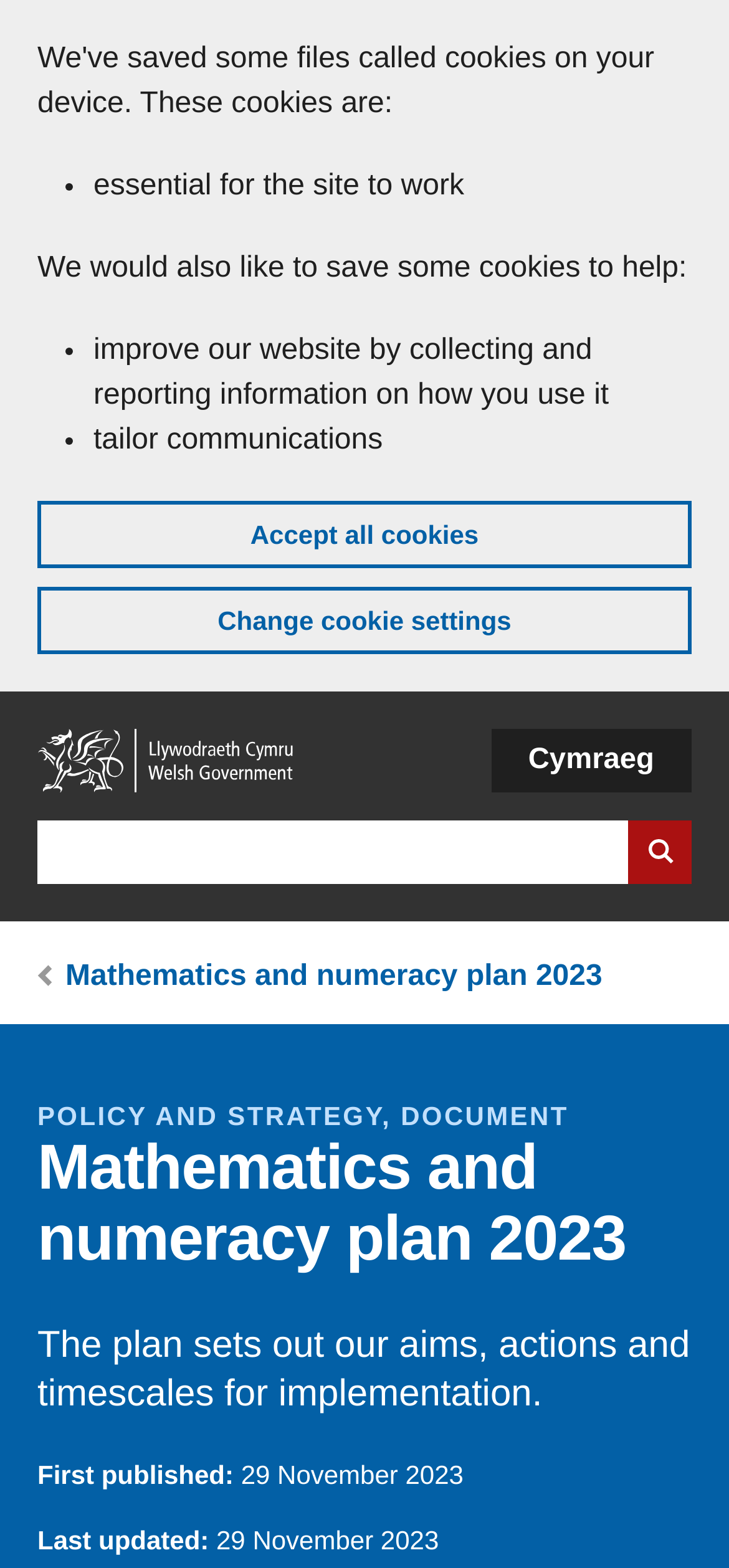Identify the bounding box of the HTML element described here: "Skip to main content". Provide the coordinates as four float numbers between 0 and 1: [left, top, right, bottom].

[0.051, 0.012, 0.103, 0.024]